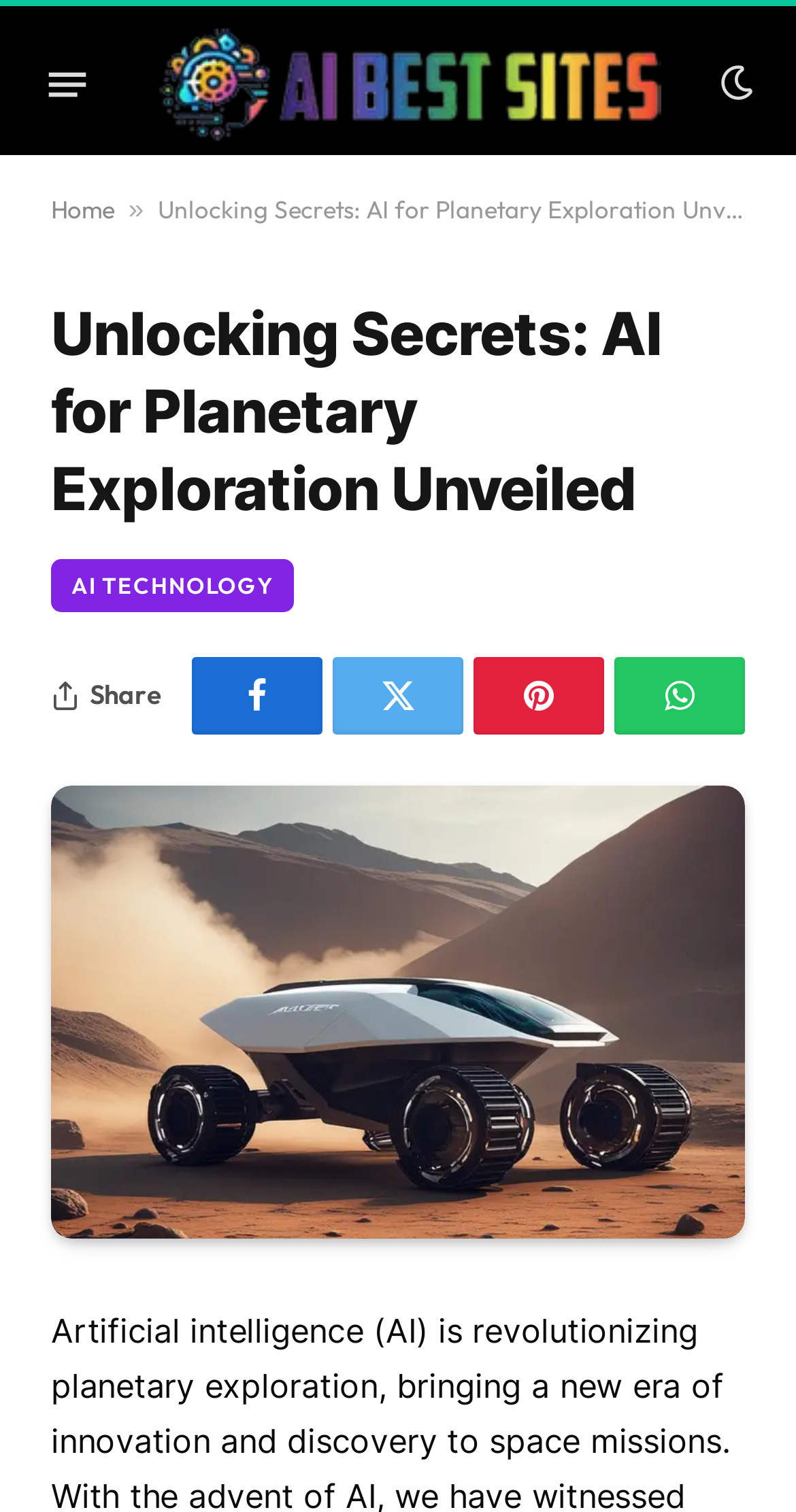Specify the bounding box coordinates of the region I need to click to perform the following instruction: "Explore AI for Planetary Exploration". The coordinates must be four float numbers in the range of 0 to 1, i.e., [left, top, right, bottom].

[0.064, 0.519, 0.936, 0.819]